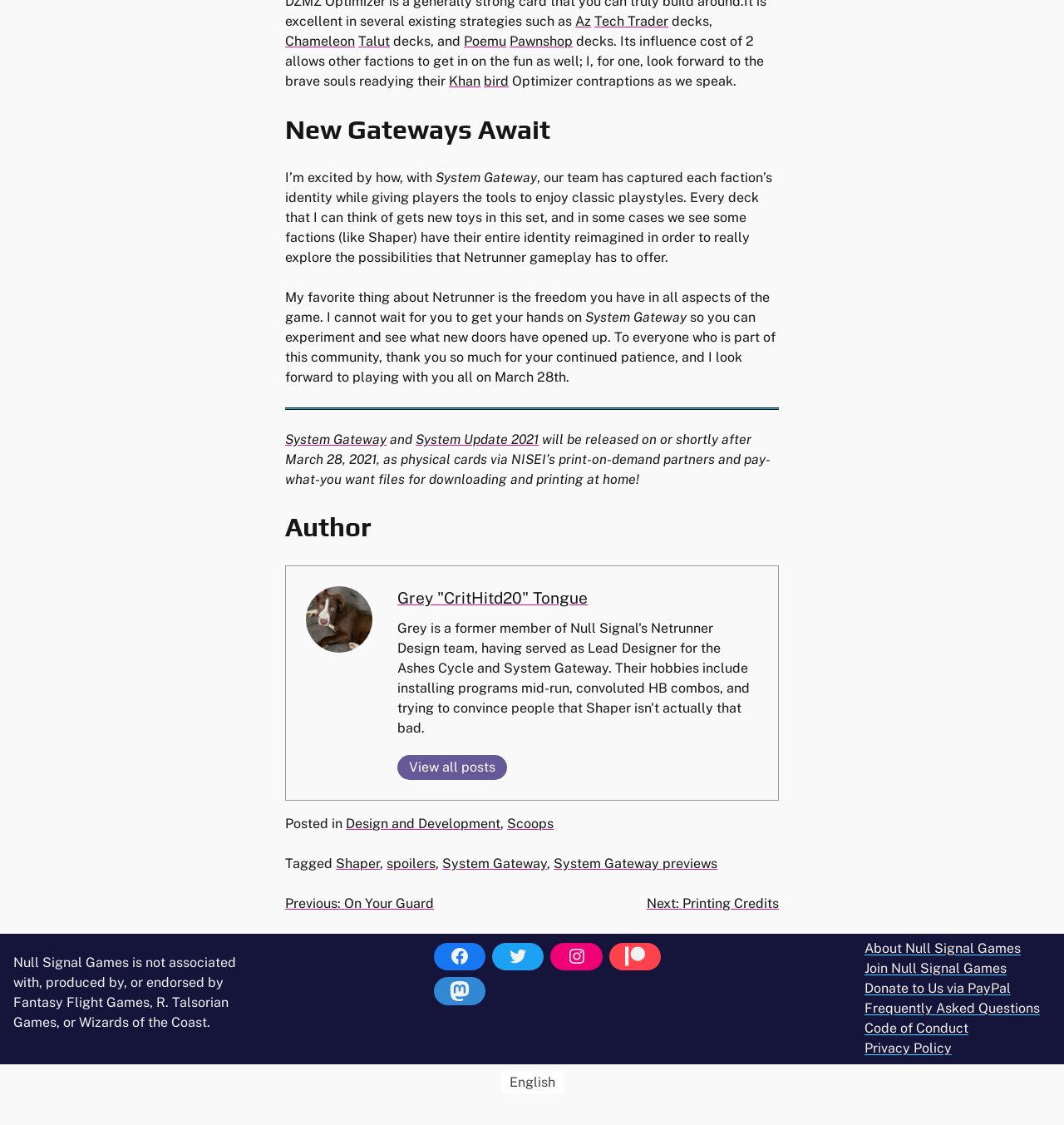Please respond in a single word or phrase: 
What is the title of the article?

New Gateways Await